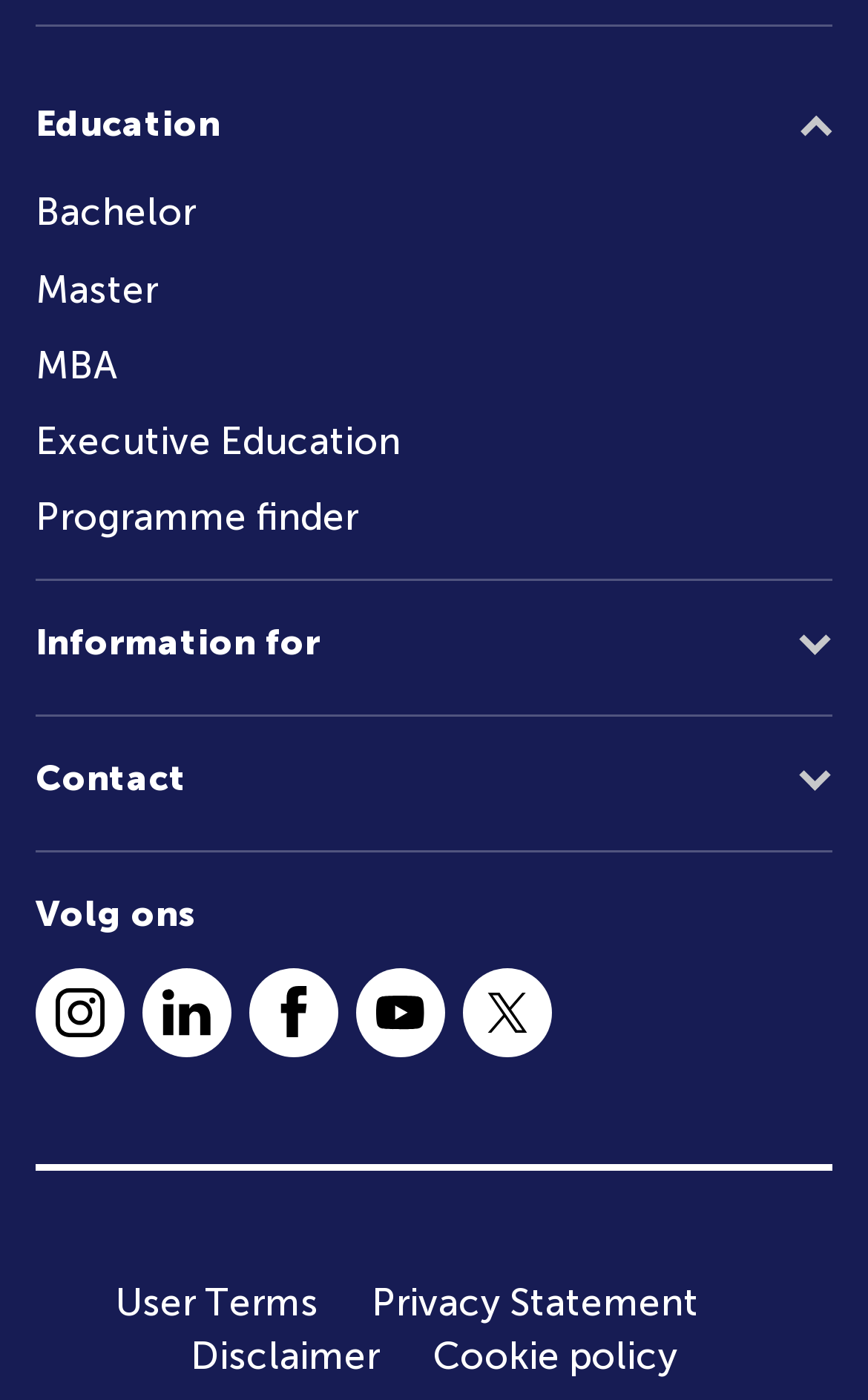Find the UI element described as: "Twitter" and predict its bounding box coordinates. Ensure the coordinates are four float numbers between 0 and 1, [left, top, right, bottom].

[0.533, 0.691, 0.636, 0.754]